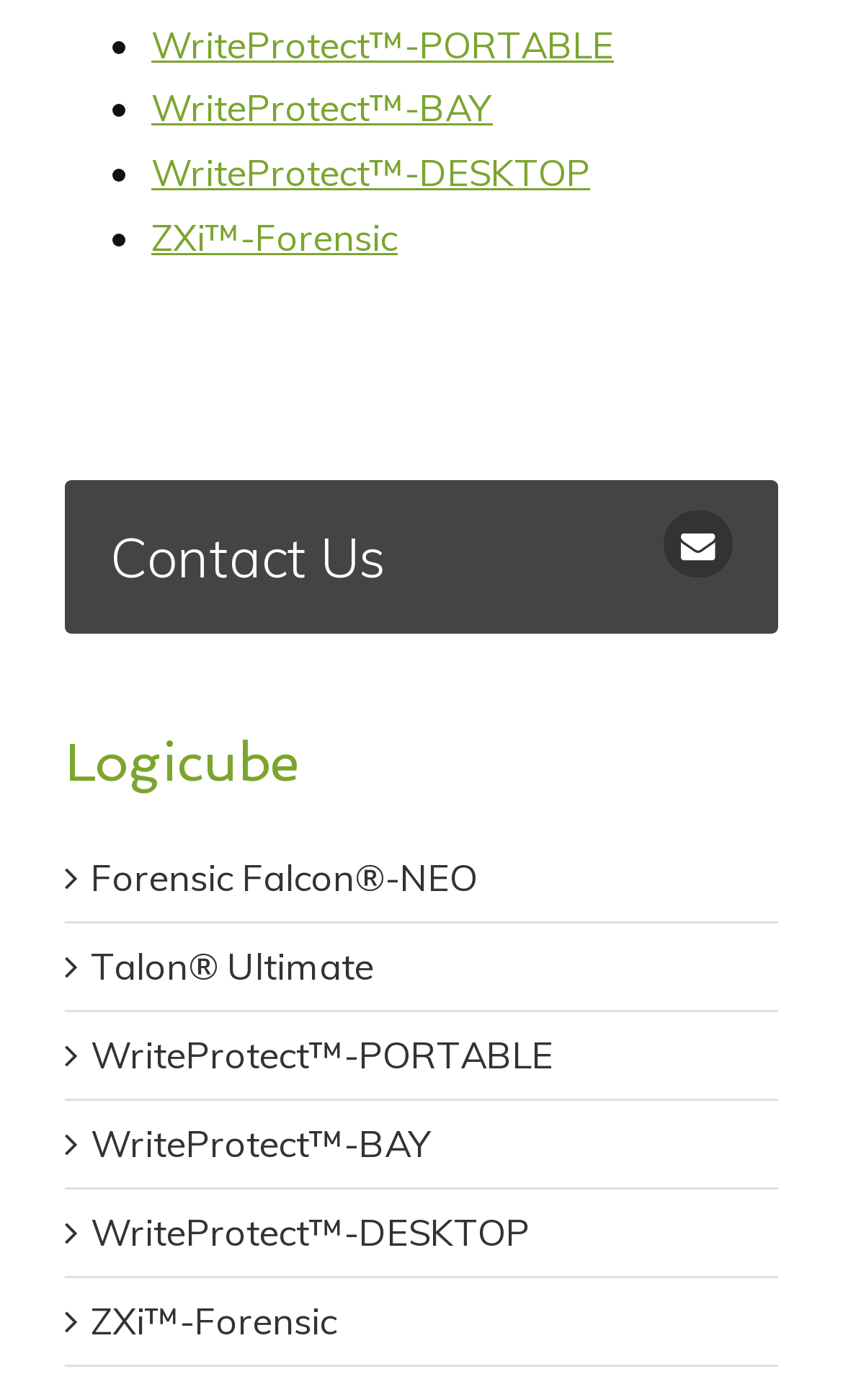What is the name of the company?
Refer to the image and answer the question using a single word or phrase.

Logicube